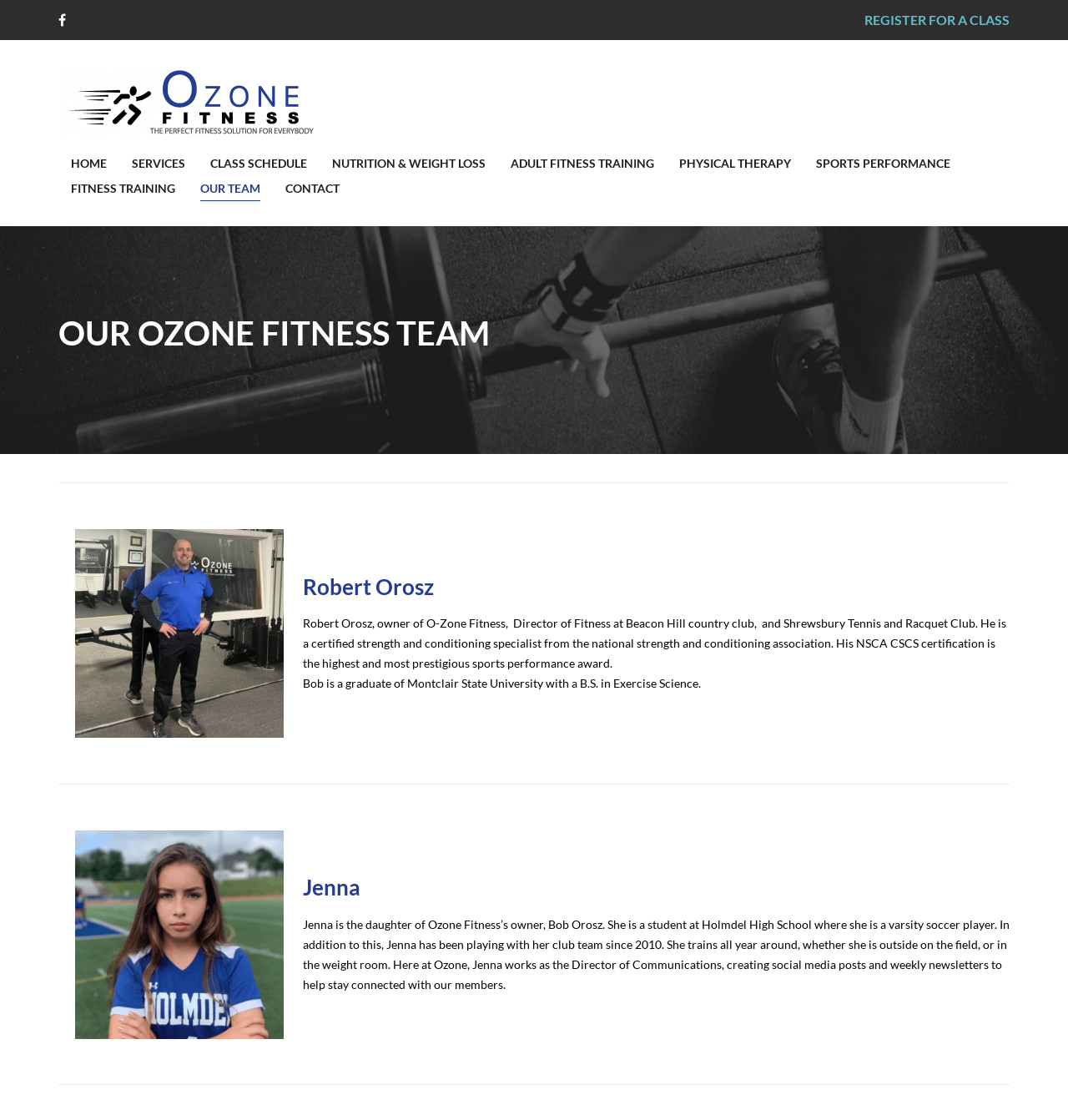Please identify the bounding box coordinates of the element that needs to be clicked to execute the following command: "Check the CLASS SCHEDULE". Provide the bounding box using four float numbers between 0 and 1, formatted as [left, top, right, bottom].

[0.197, 0.135, 0.288, 0.157]